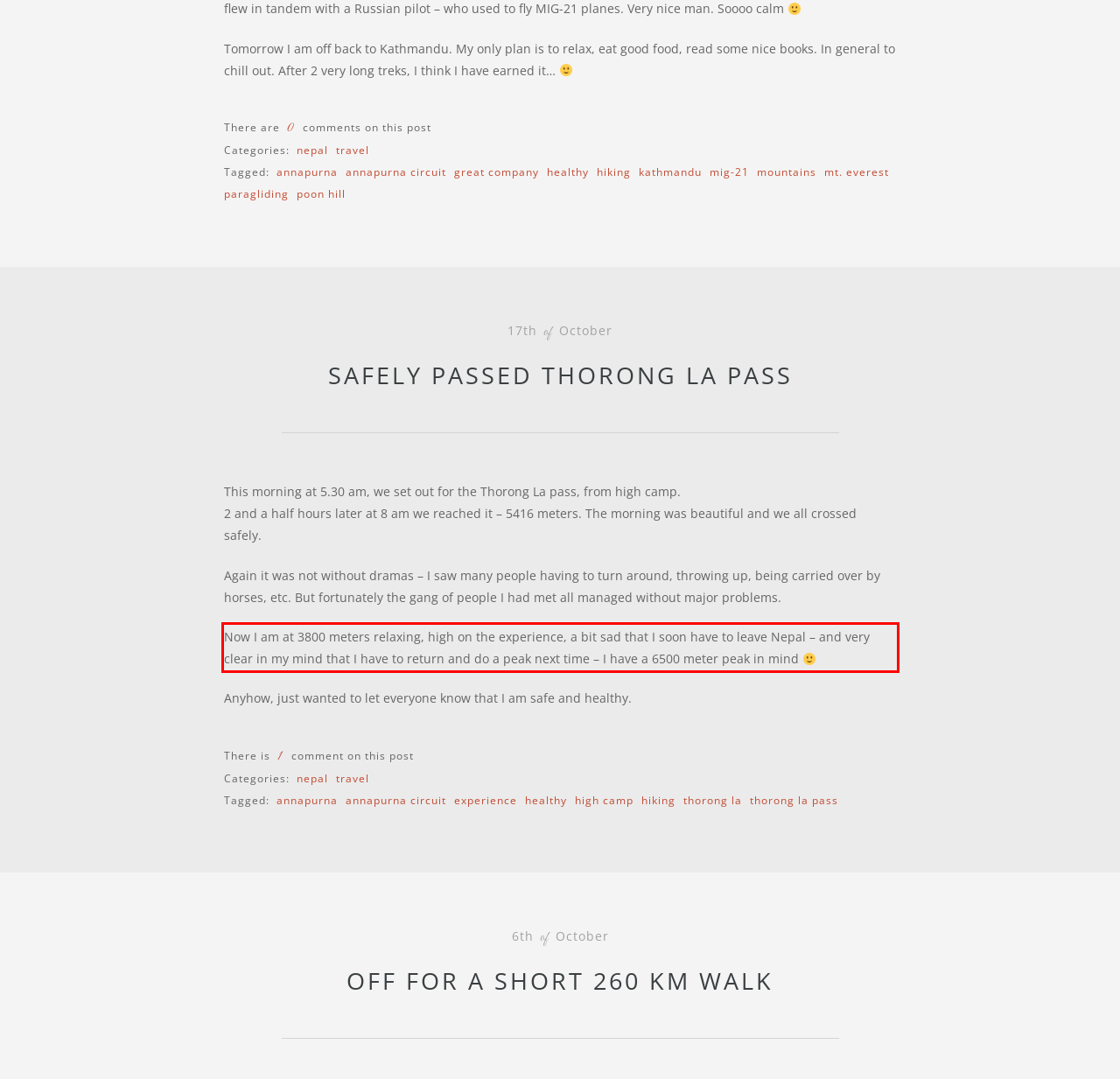Please examine the screenshot of the webpage and read the text present within the red rectangle bounding box.

Now I am at 3800 meters relaxing, high on the experience, a bit sad that I soon have to leave Nepal – and very clear in my mind that I have to return and do a peak next time – I have a 6500 meter peak in mind